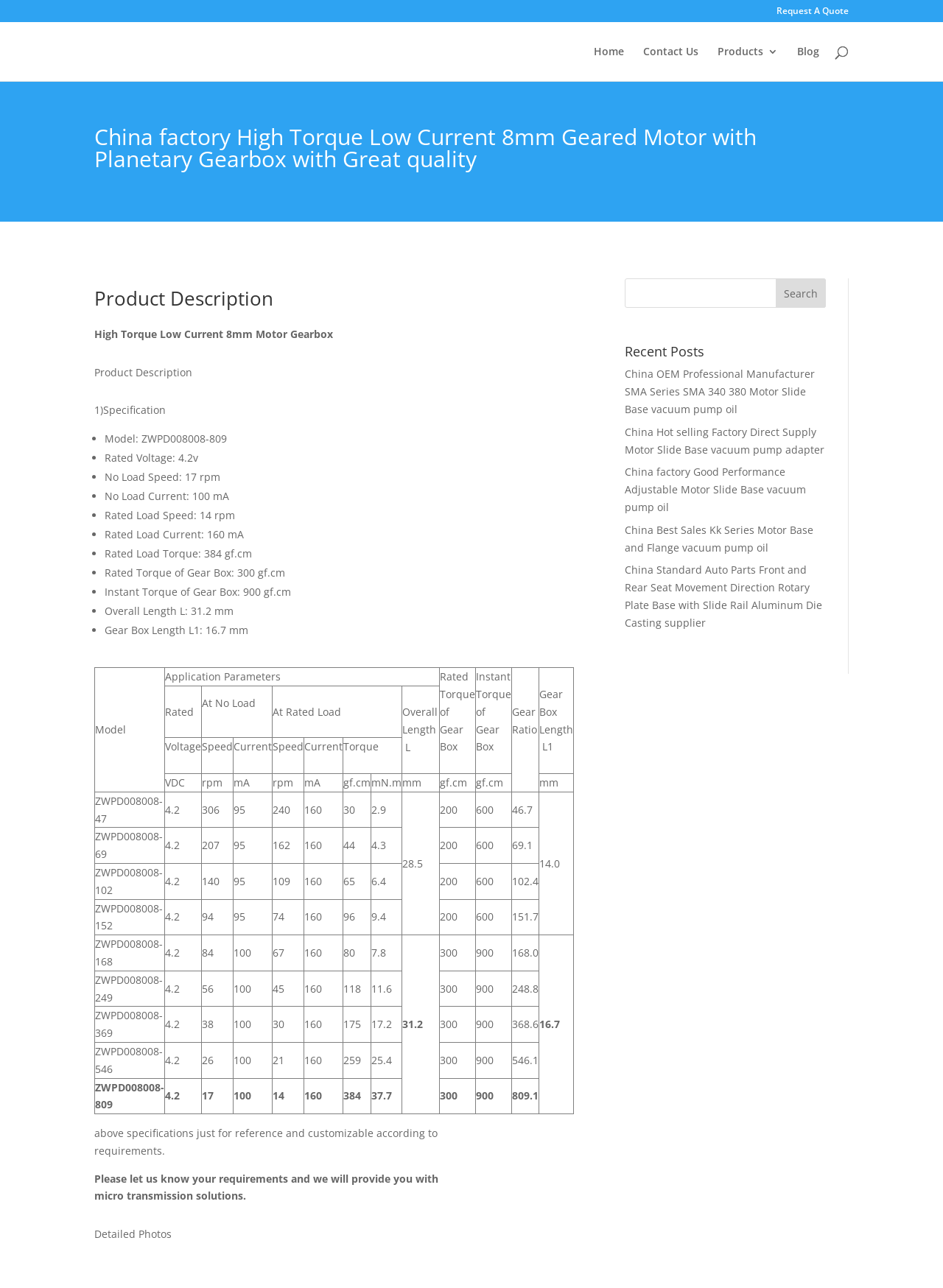Give a full account of the webpage's elements and their arrangement.

This webpage is about a product description of a high torque low current 8mm motor gearbox. At the top, there are several links, including "Request A Quote", "Home", "Contact Us", "Products 3", and "Blog", which are aligned horizontally and take up about 80% of the screen width. Below these links, there is a search bar that spans about 80% of the screen width.

The main content of the webpage is divided into two sections. The first section is a product description, which includes a heading "China factory High Torque Low Current 8mm Geared Motor with Planetary Gearbox with Great quality" and a subheading "Product Description". Below the subheading, there is a brief description of the product, followed by a list of specifications, including model, rated voltage, no load speed, no load current, rated load speed, rated load current, rated load torque, and overall length.

The second section is a table that displays the product's application parameters, including model, rated torque of gear box, instant torque of gear box, gear ratio, and gear box length. The table has four rows, each representing a different set of parameters.

Throughout the webpage, there are no images, but there are several UI elements, including links, a search bar, headings, and a table. The layout is organized and easy to navigate, with clear headings and concise text.